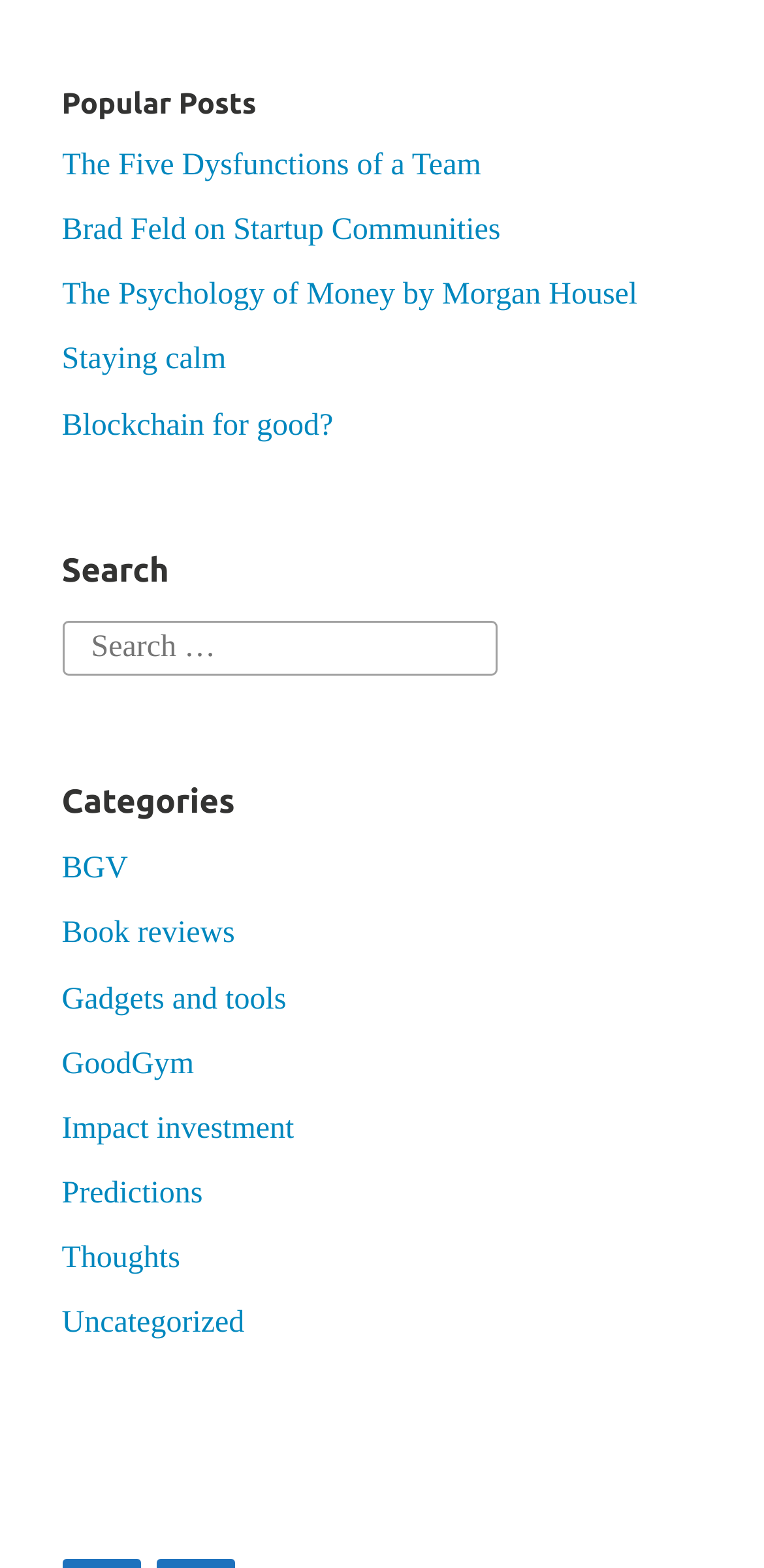What is the last category listed?
Refer to the image and provide a one-word or short phrase answer.

Uncategorized